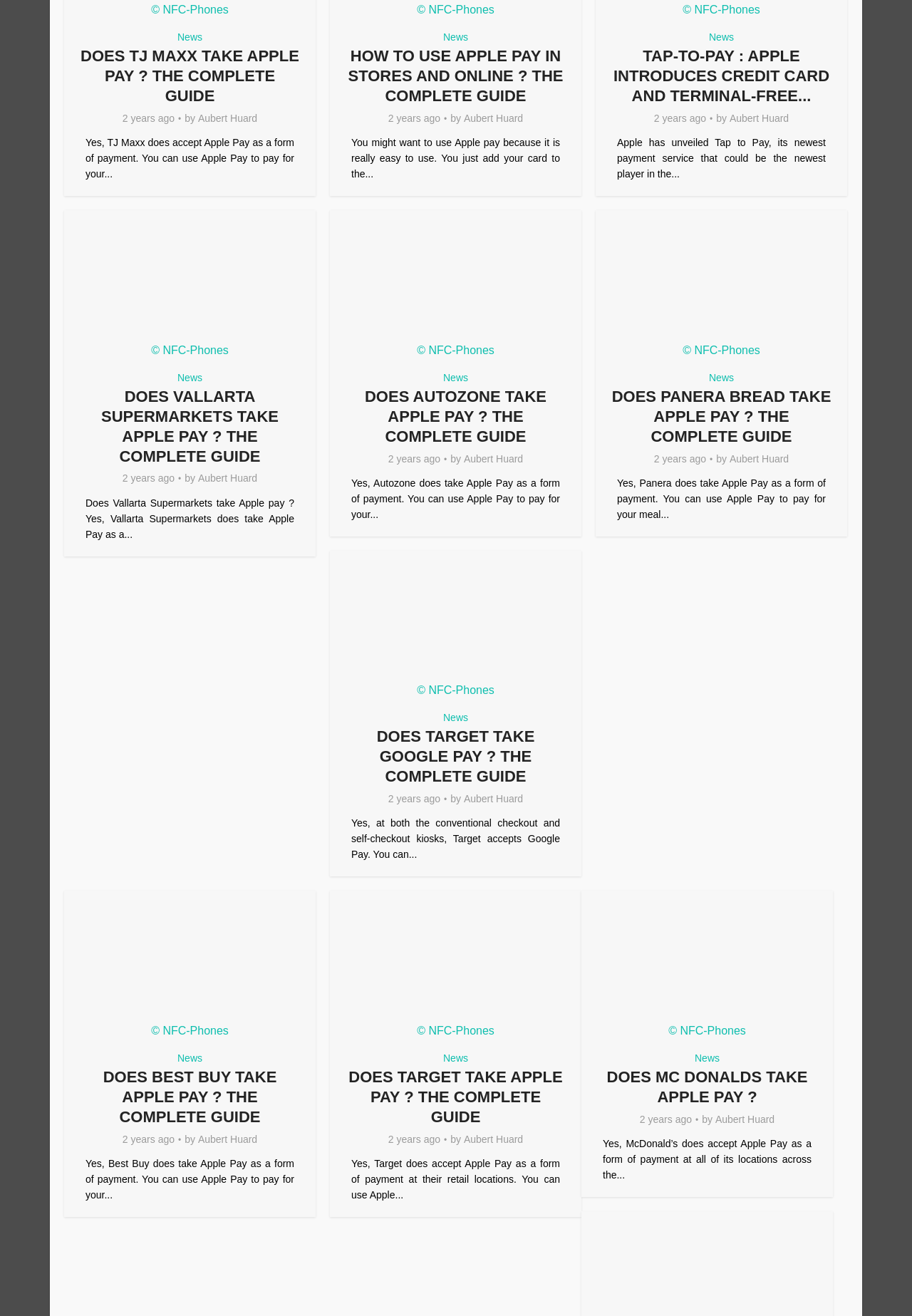Can you find the bounding box coordinates of the area I should click to execute the following instruction: "Read the article 'DOES AUTOZONE TAKE APPLE PAY? THE COMPLETE GUIDE'"?

[0.4, 0.294, 0.599, 0.338]